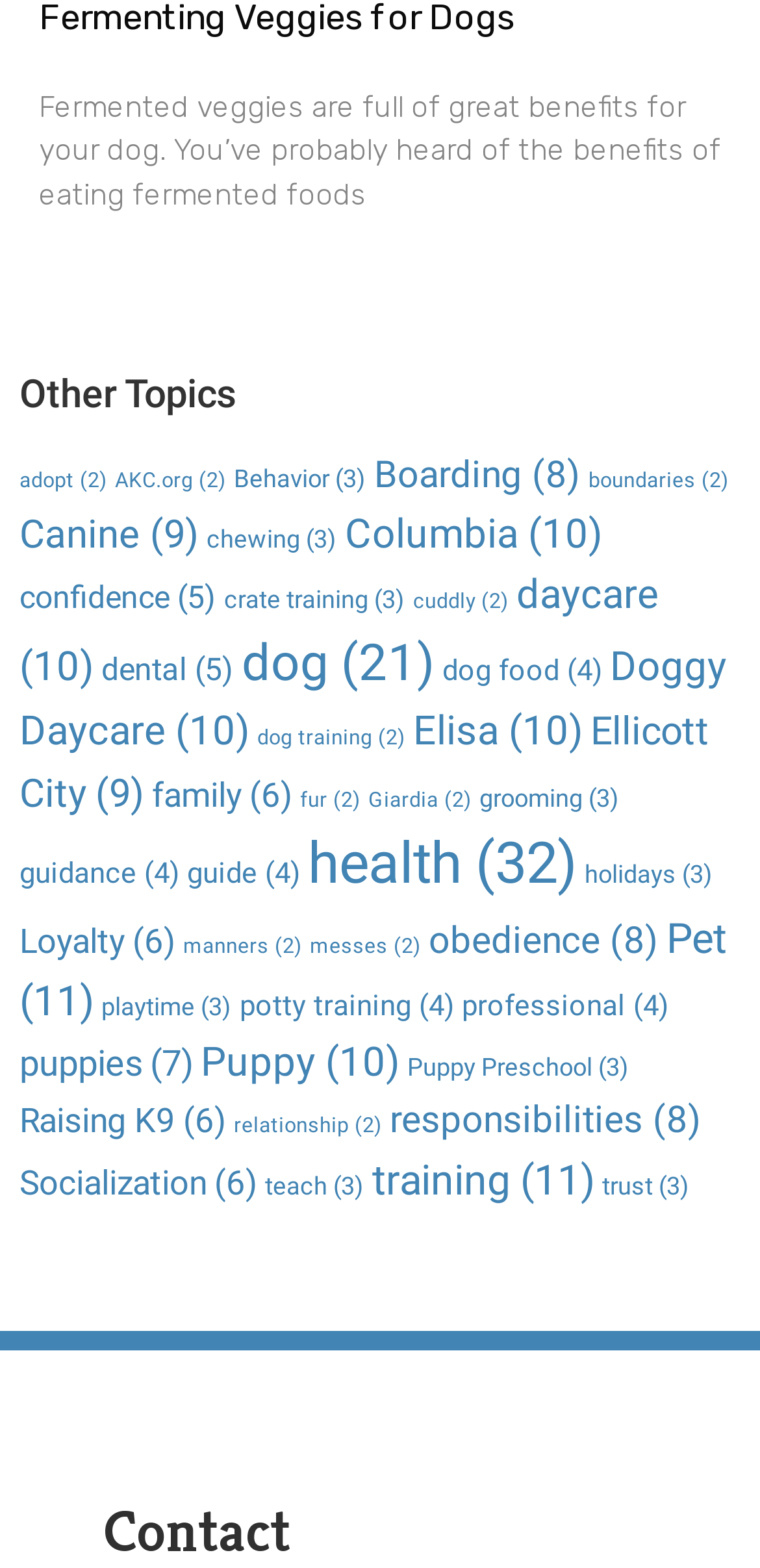How many topics have more than 5 items?
Use the information from the screenshot to give a comprehensive response to the question.

I went through the links under 'Other Topics' and counted the number of topics that have more than 5 items. I found 10 topics that meet this criteria, including 'Boarding', 'Canine', 'Columbia', 'daycare', 'Dog', 'Doggy Daycare', 'Elisa', 'health', 'obedience', and 'Pet'.